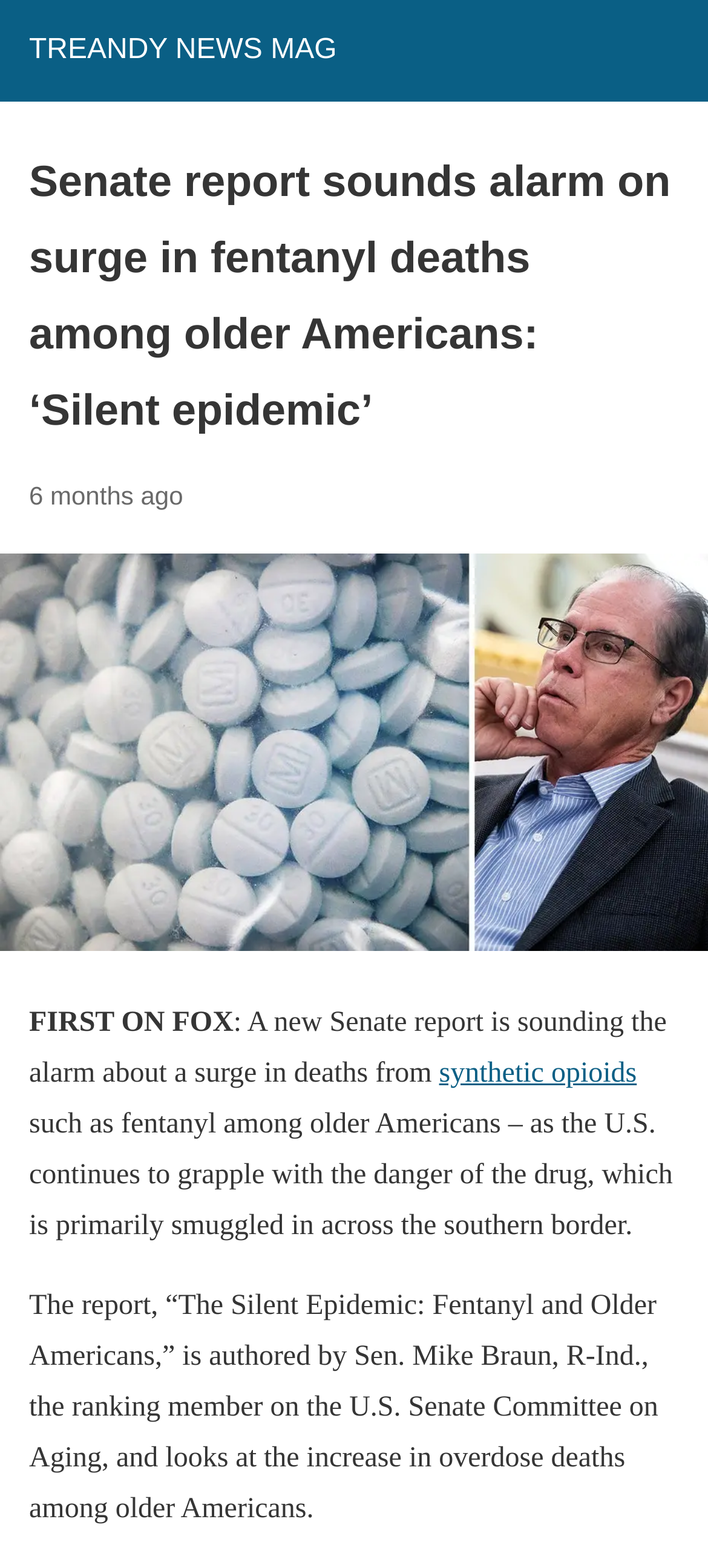Determine the main headline from the webpage and extract its text.

Senate report sounds alarm on surge in fentanyl deaths among older Americans: ‘Silent epidemic’